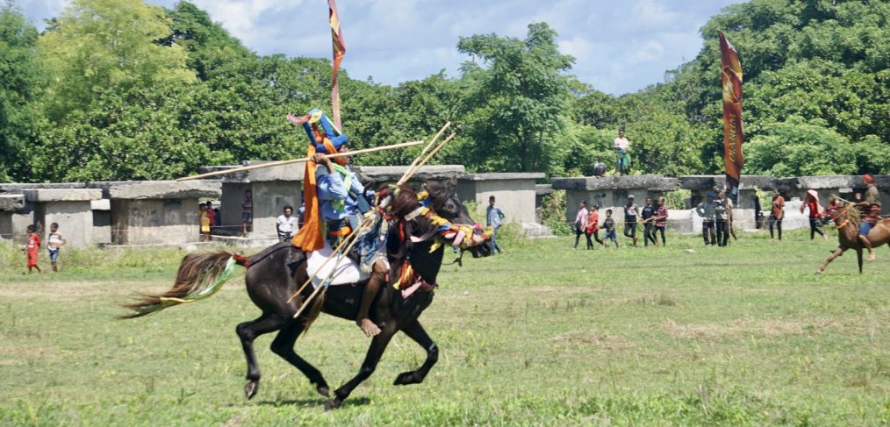Give a detailed account of the elements present in the image.

The image captures a vibrant scene from the Pasola Festival, a traditional event celebrated in West and Southwest Sumba, Indonesia. In the foreground, two horseback riders clad in colorful traditional attire are engaged in a spirited display, showcasing both skill and bravery as they wield long spears. The riders' horses, adorned with bright decorations, gallop across a lush green field, evoking a sense of excitement and competition.

Behind them, a crowd of spectators can be seen, some gathered around the rugged stone structures that frame the event. The lush backdrop features dense trees under a vibrant blue sky, enhancing the lively atmosphere of this unique cultural celebration. The Pasola Festival is renowned for its combination of tradition and athletic prowess, making it an unforgettable experience for participants and onlookers alike.